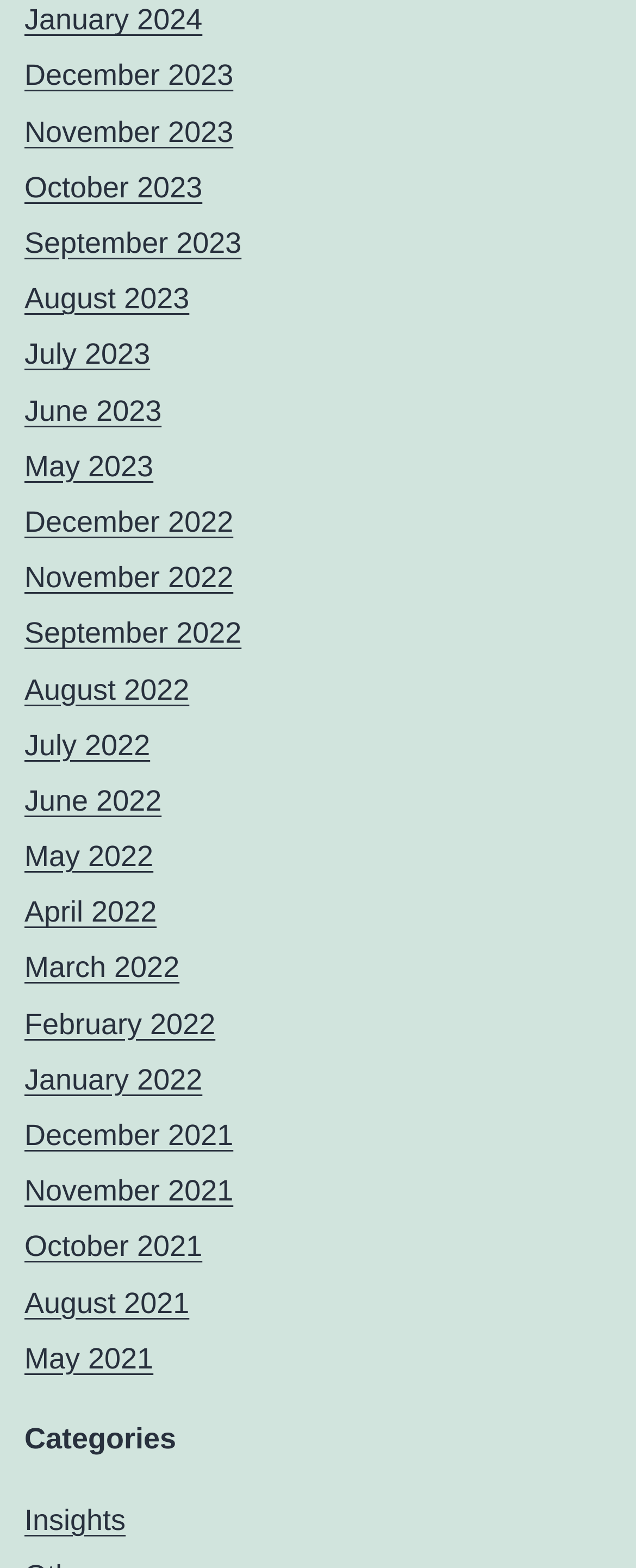How many categories are there?
Answer the question with detailed information derived from the image.

I found a heading element with the text 'Categories', which suggests that there is only one category.